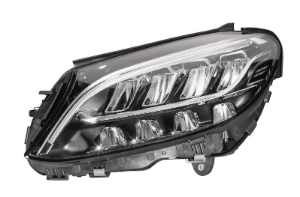What type of technology is used in the headlamp?
Provide a one-word or short-phrase answer based on the image.

LED